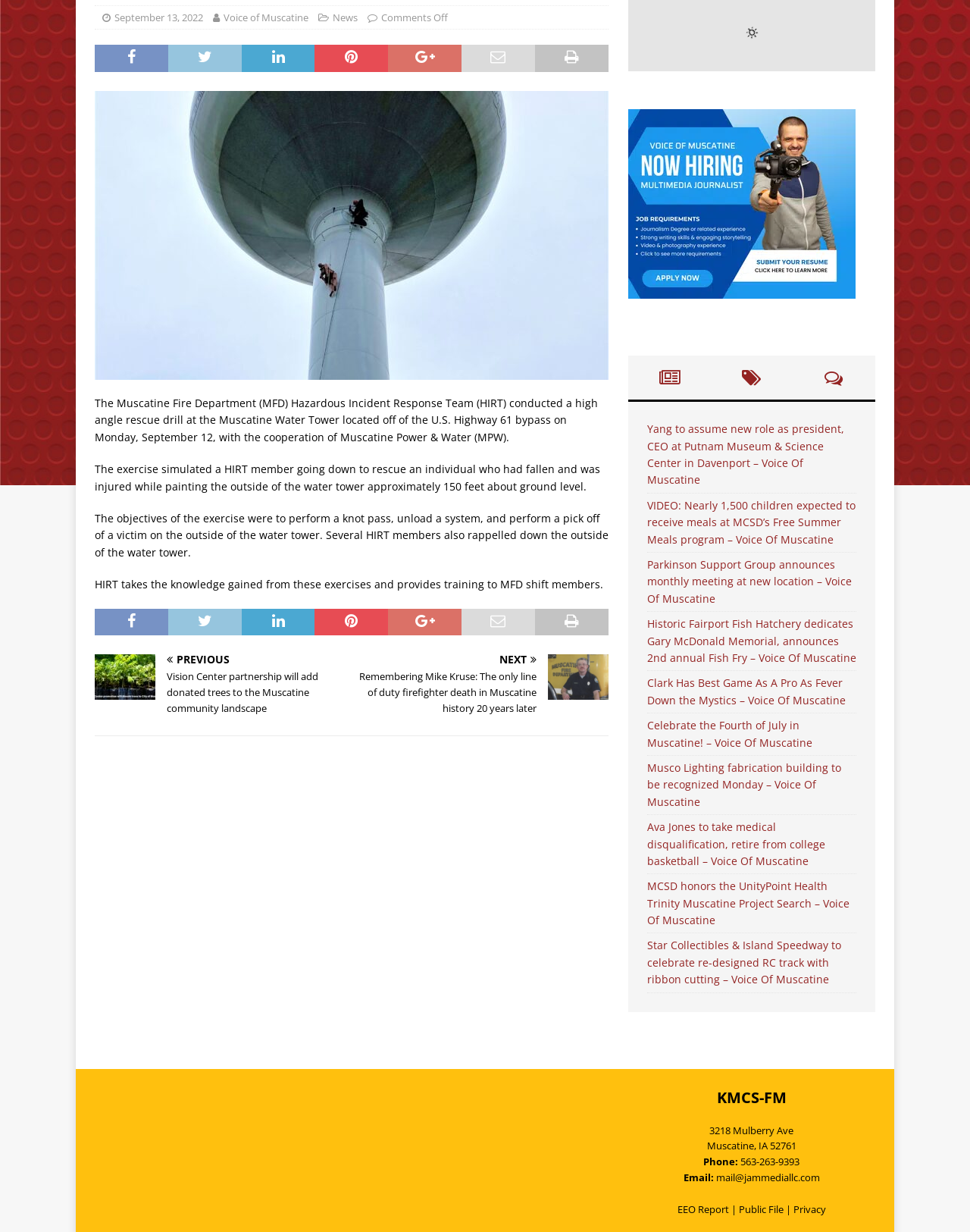Bounding box coordinates are specified in the format (top-left x, top-left y, bottom-right x, bottom-right y). All values are floating point numbers bounded between 0 and 1. Please provide the bounding box coordinate of the region this sentence describes: Voice of Muscatine

[0.23, 0.008, 0.318, 0.02]